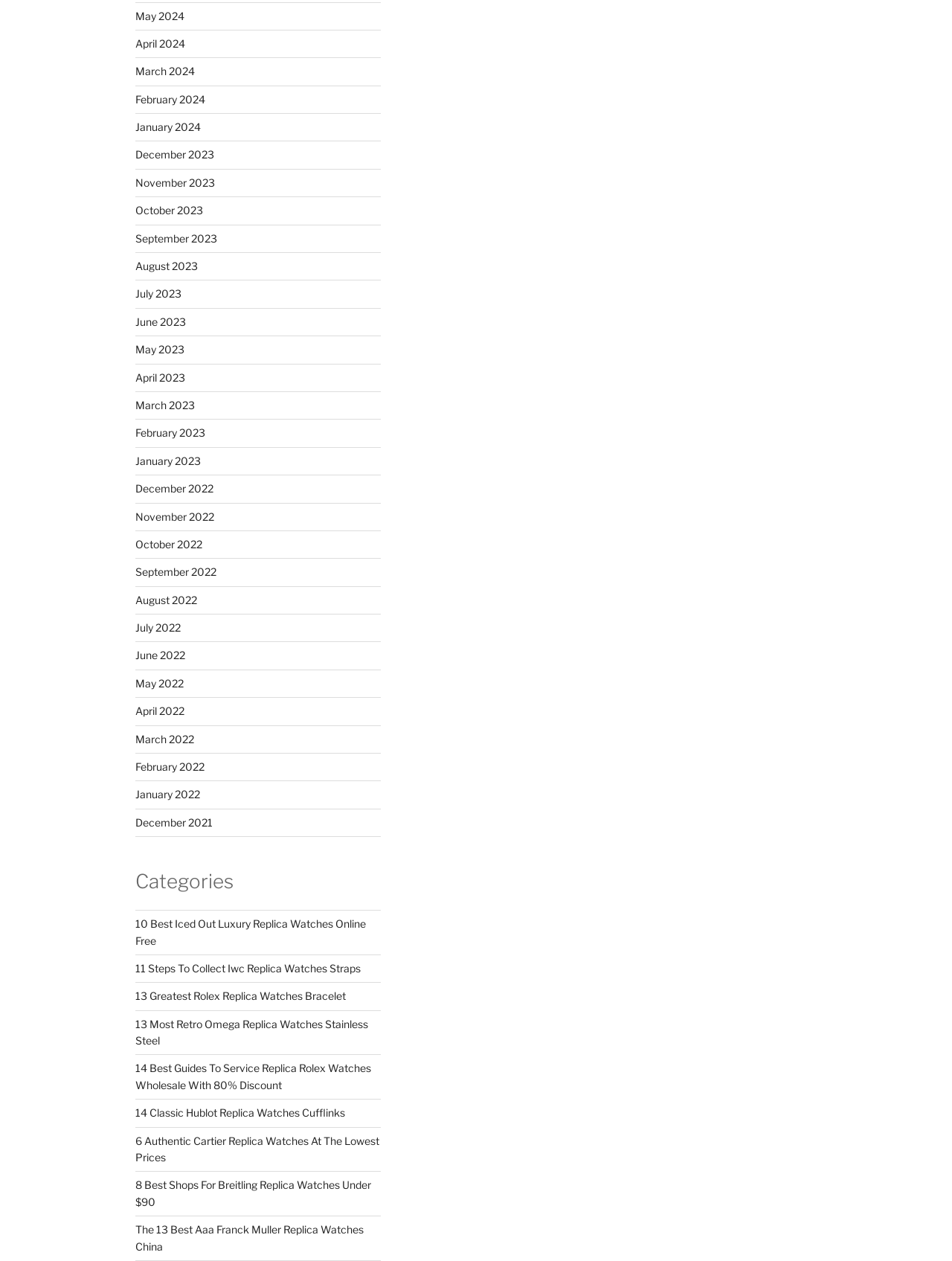Answer the following in one word or a short phrase: 
Are the links on the webpage related to watches?

Yes